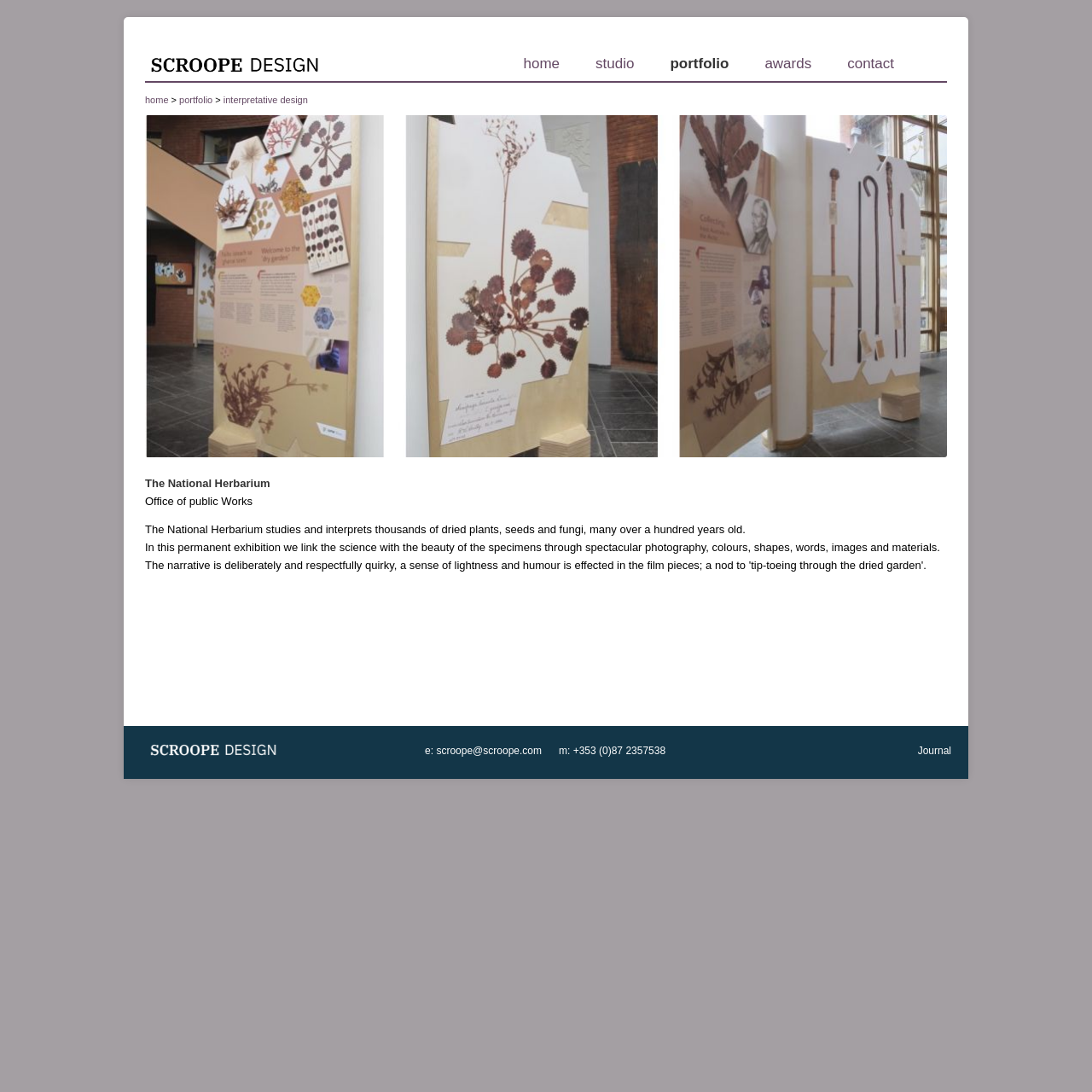Please identify the bounding box coordinates of the area that needs to be clicked to fulfill the following instruction: "view portfolio."

[0.582, 0.055, 0.667, 0.062]